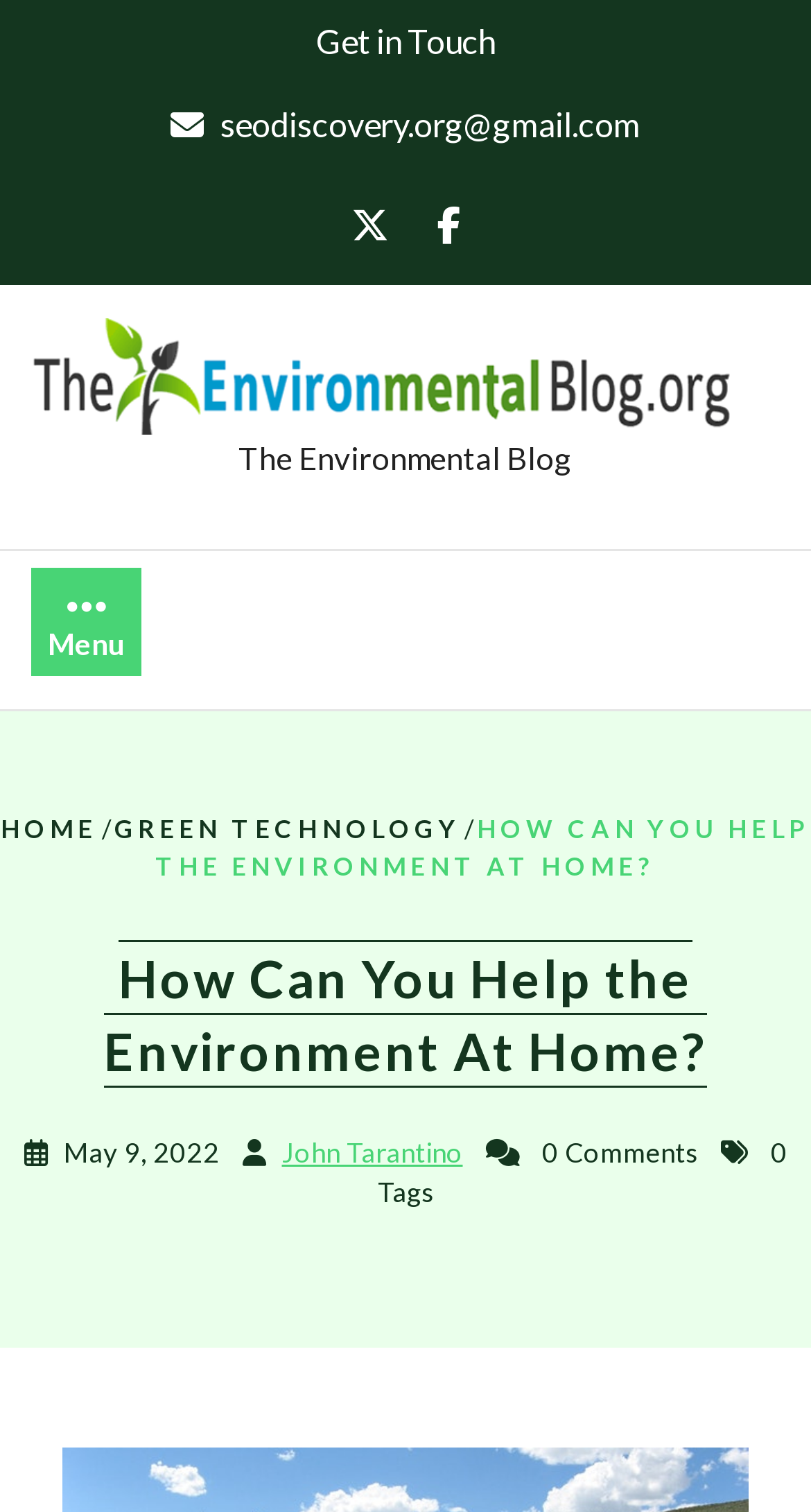Construct a comprehensive description capturing every detail on the webpage.

The webpage is about environmental issues and ways to help the environment at home. At the top right corner, there is a section for getting in touch, which includes a static text "Get in Touch", an email address "seodiscovery.org@gmail.com", and two social media links represented by icons. 

On the top left corner, there is a logo of "The Environmental Blog" with an image and a static text. Next to the logo, there is a menu button with a hamburger icon. When clicked, the menu expands to show several links, including "HOME", "GREEN TECHNOLOGY", and the current page "HOW CAN YOU HELP THE ENVIRONMENT AT HOME?".

Below the menu, there is a heading that repeats the title of the current page "How Can You Help the Environment At Home?". Under the heading, there is a static text showing the date "May 9, 2022", followed by the author's name "John Tarantino" as a link. At the bottom of this section, there are two static texts showing "0 Comments" and "0 Tags".